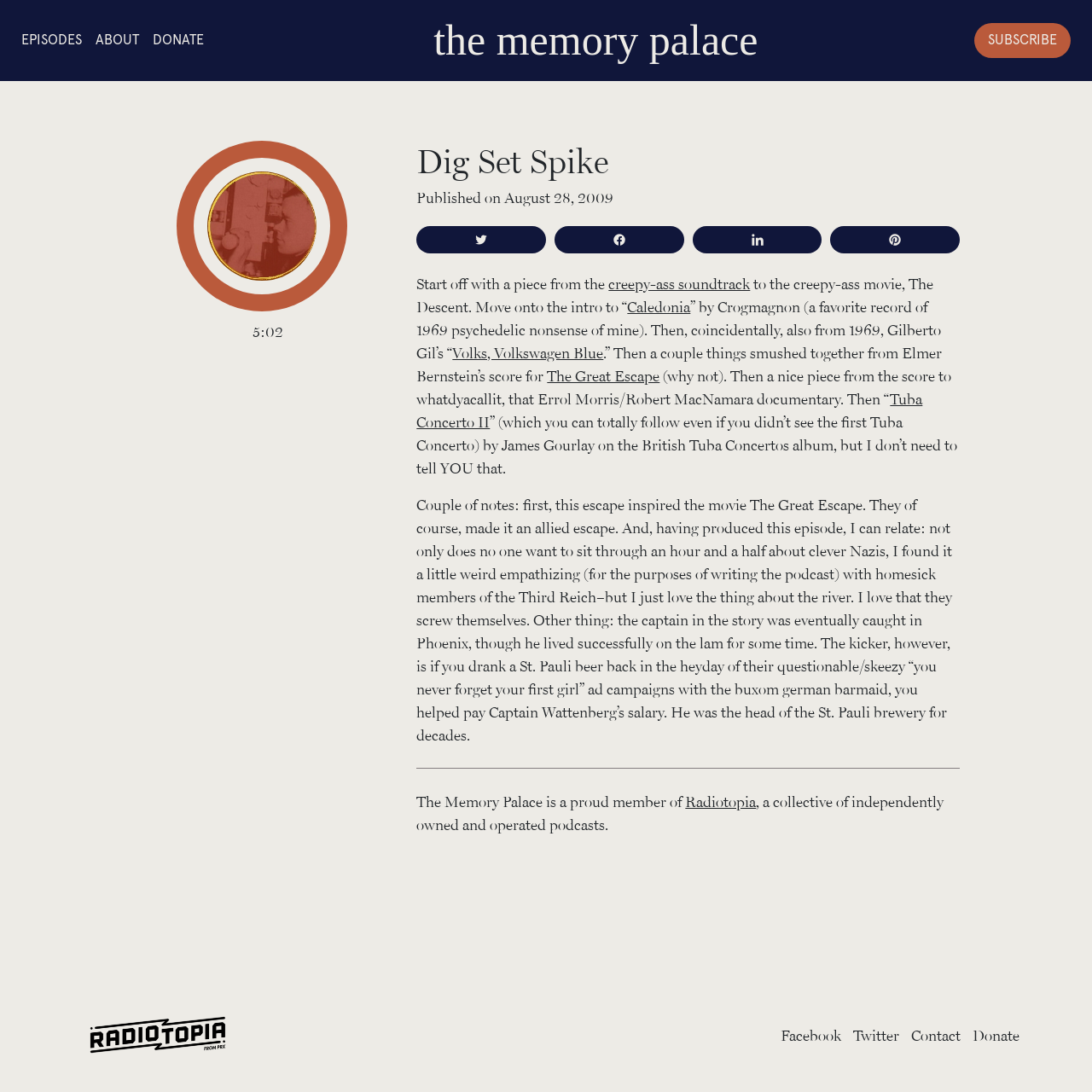How many links are in the main article section? Examine the screenshot and reply using just one word or a brief phrase.

9